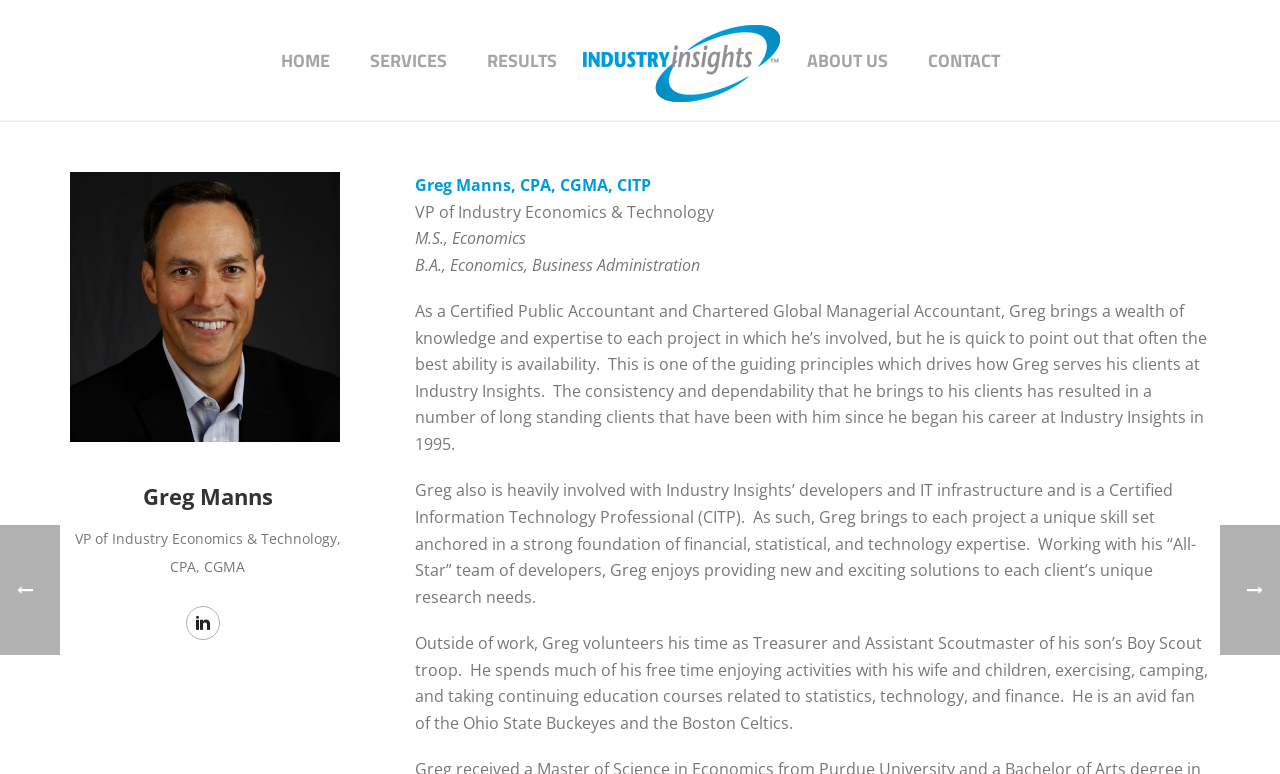Create an elaborate caption for the webpage.

The webpage is about Greg Manns, a Senior VP at Industry Insights. At the top, there is a navigation menu with five links: "HOME", "SERVICES", "RESULTS", "ABOUT US", and "CONTACT". Below the navigation menu, there is a large image with a link "Provide Valuable Insights To Engage Members". 

On the left side, there is a smaller image of Greg Manns, accompanied by his title "VP of Industry Economics & Technology, CPA, CGMA" and his name "Greg Manns, CPA, CGMA, CITP". 

To the right of the image, there is a section with Greg's bio, which includes his educational background, certifications, and work experience. The bio is divided into several paragraphs, describing his expertise, work principles, and personal life. 

There are several icons and images scattered throughout the page, including a social media icon and a certification logo. The overall content is focused on showcasing Greg's professional profile and expertise.